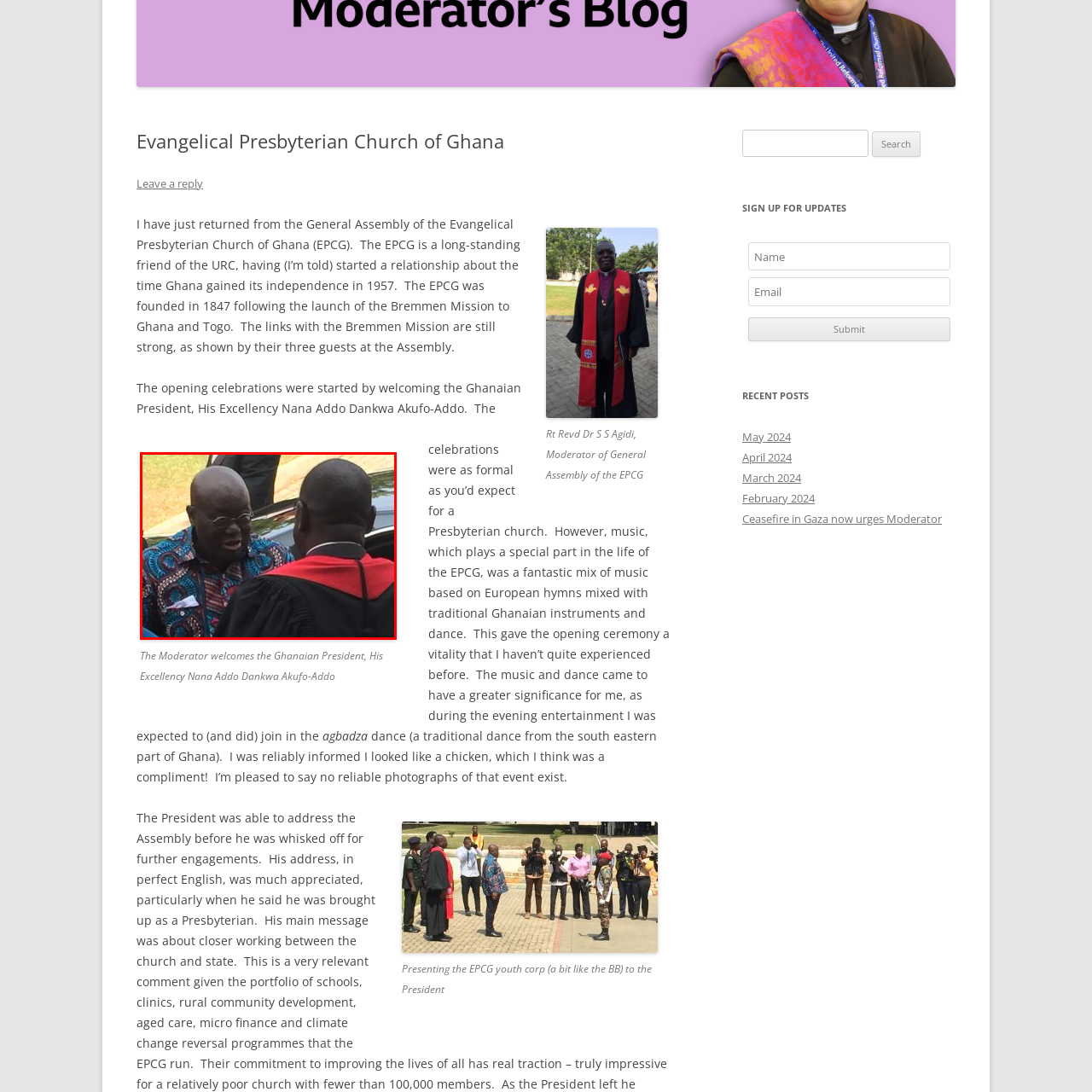What is the occasion in the background?
Focus on the red-bounded area of the image and reply with one word or a short phrase.

Celebratory event